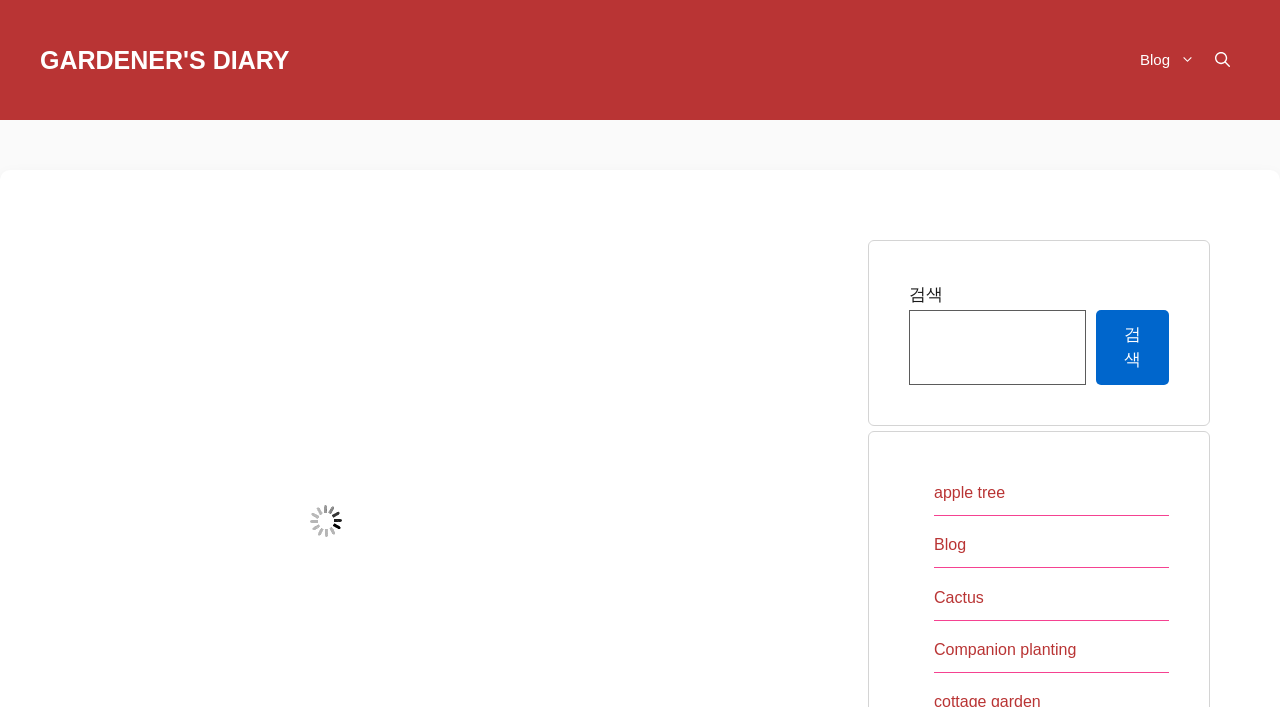How many links are in the navigation menu?
Using the information from the image, give a concise answer in one word or a short phrase.

2